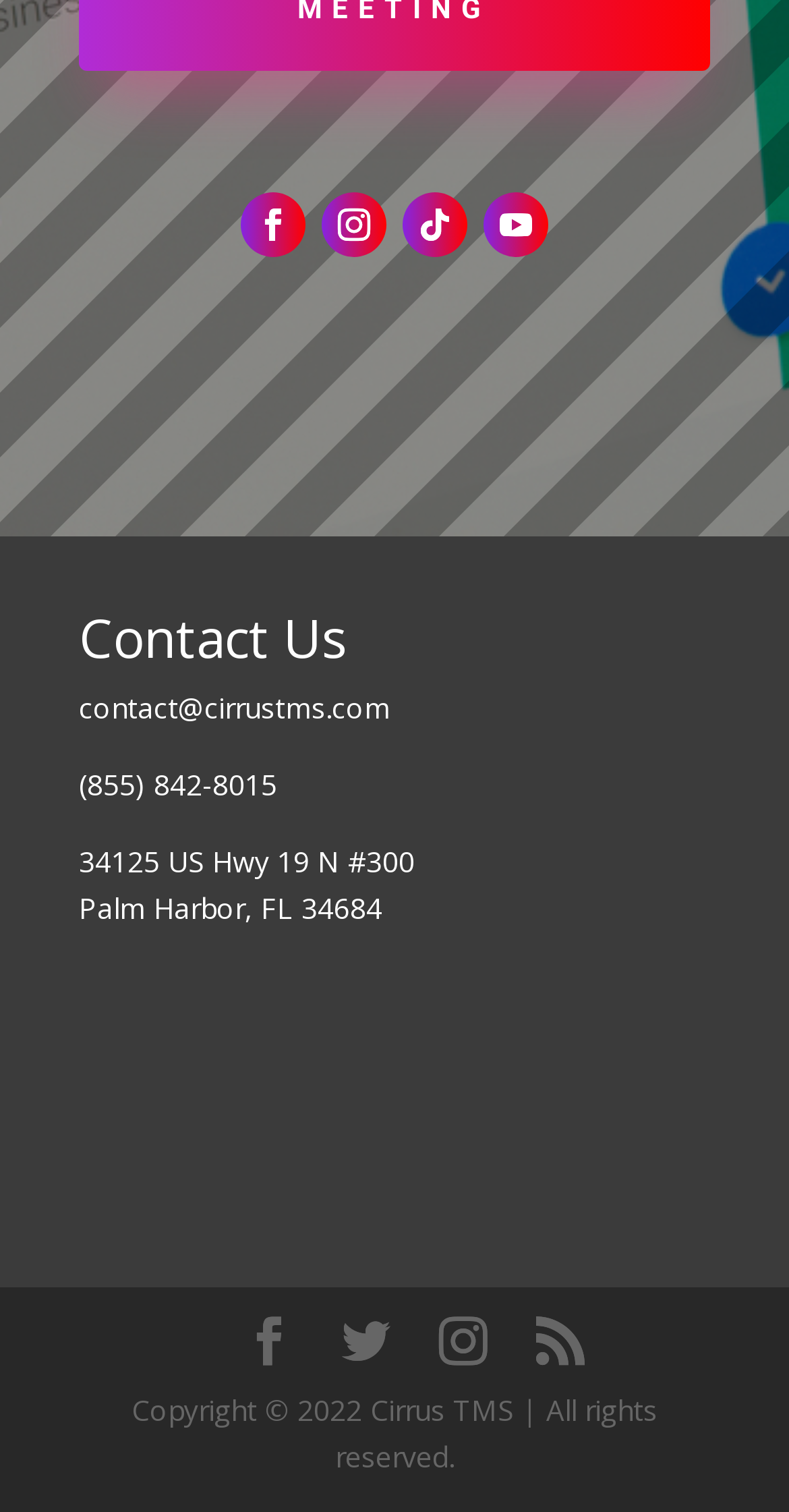Locate the bounding box coordinates of the clickable area needed to fulfill the instruction: "Click the Facebook link".

[0.305, 0.127, 0.387, 0.169]